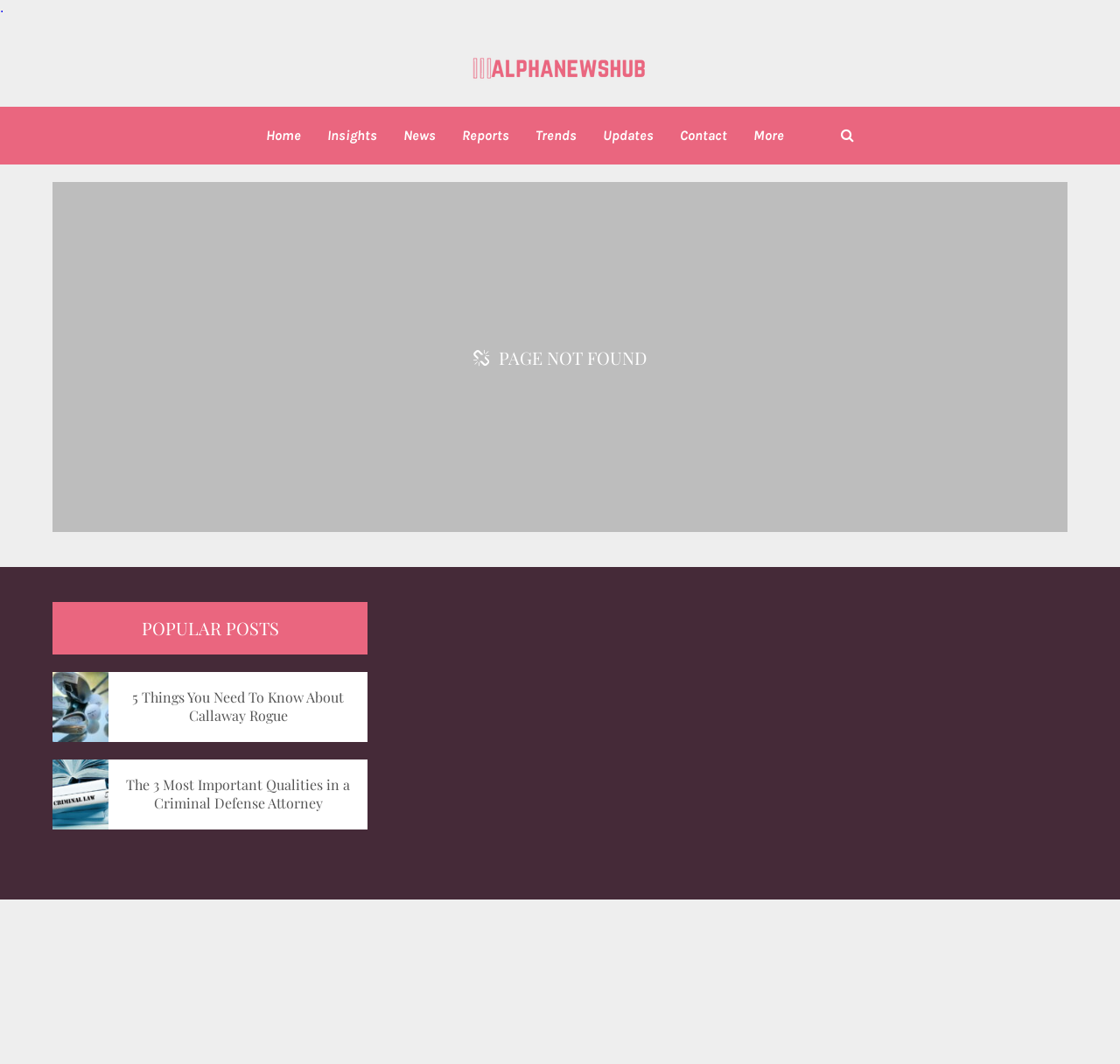What is the category of the popular posts?
Provide a short answer using one word or a brief phrase based on the image.

News